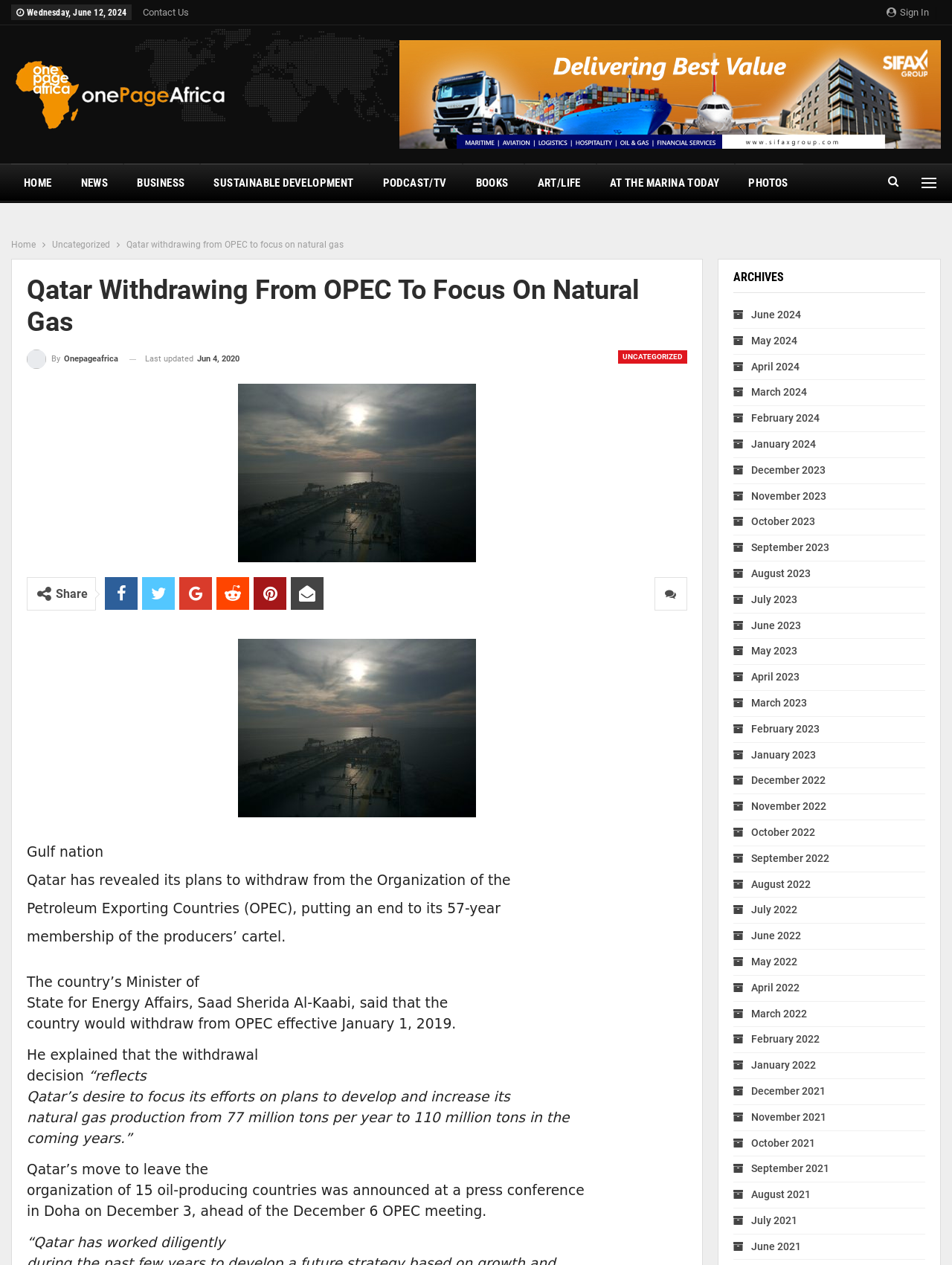Determine the bounding box coordinates for the area that should be clicked to carry out the following instruction: "Leave a comment".

[0.687, 0.456, 0.722, 0.483]